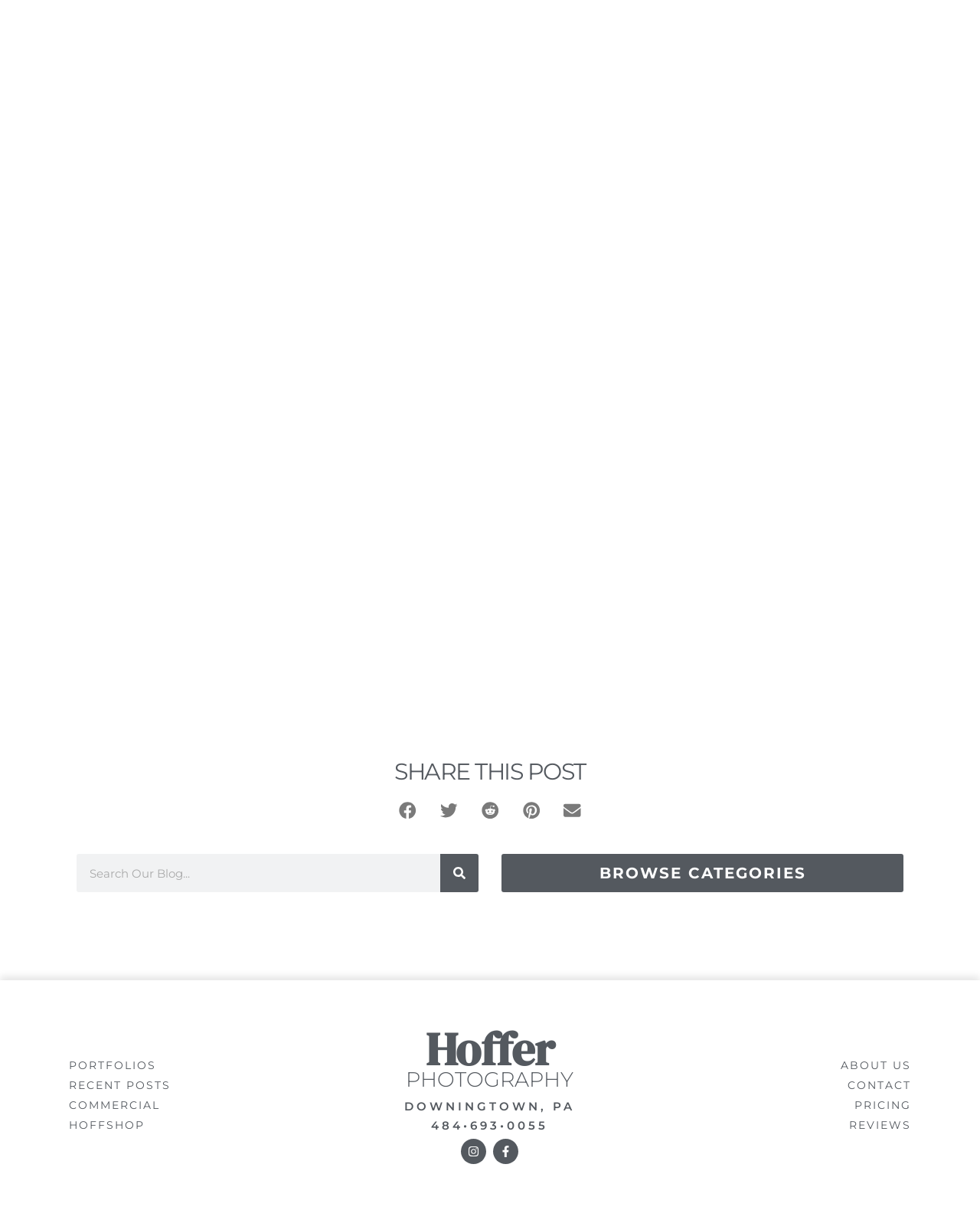From the webpage screenshot, predict the bounding box of the UI element that matches this description: "Browse Categories".

[0.512, 0.706, 0.922, 0.737]